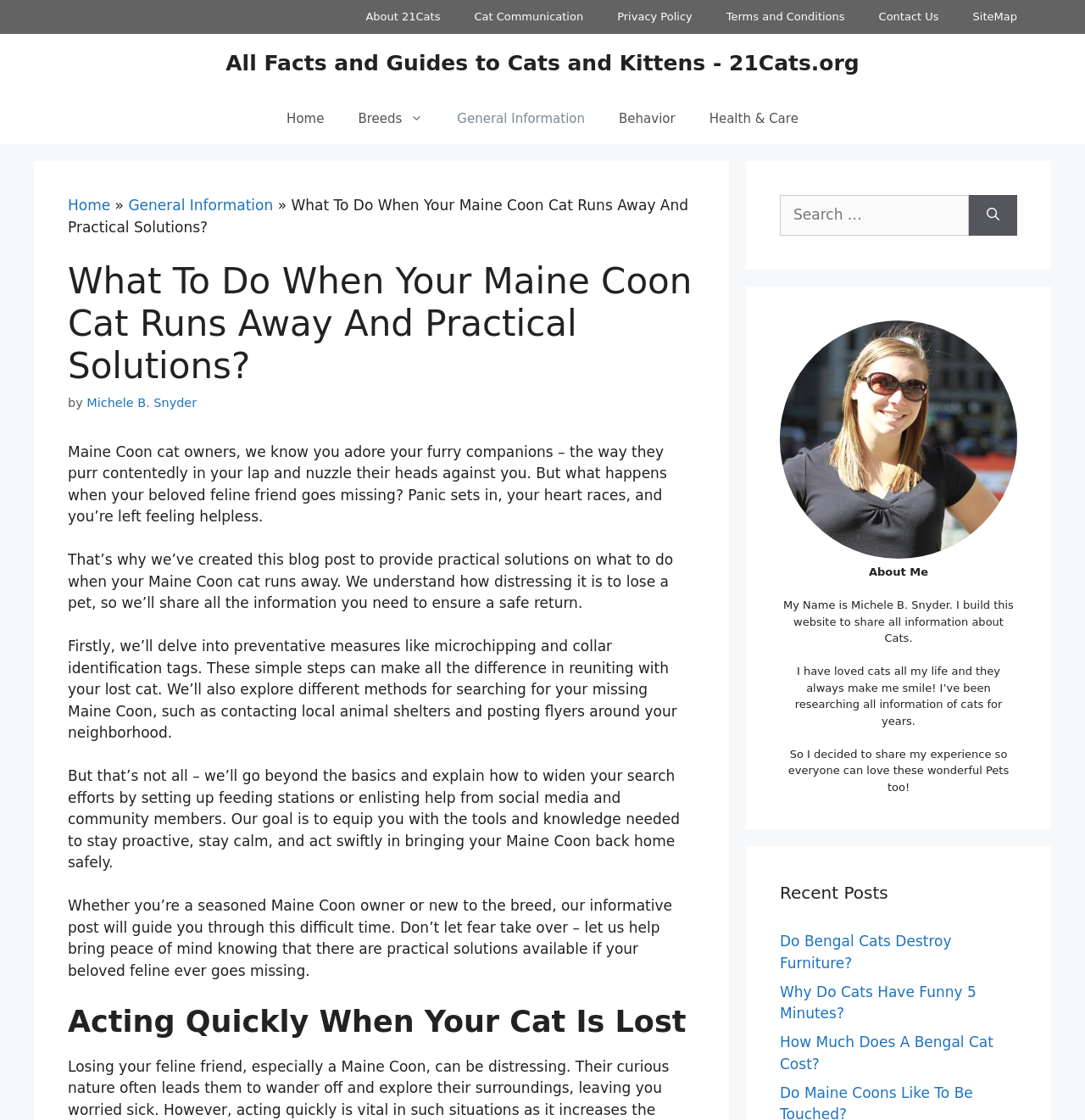From the webpage screenshot, identify the region described by Do Bengal Cats Destroy Furniture?. Provide the bounding box coordinates as (top-left x, top-left y, bottom-right x, bottom-right y), with each value being a floating point number between 0 and 1.

[0.719, 0.833, 0.877, 0.867]